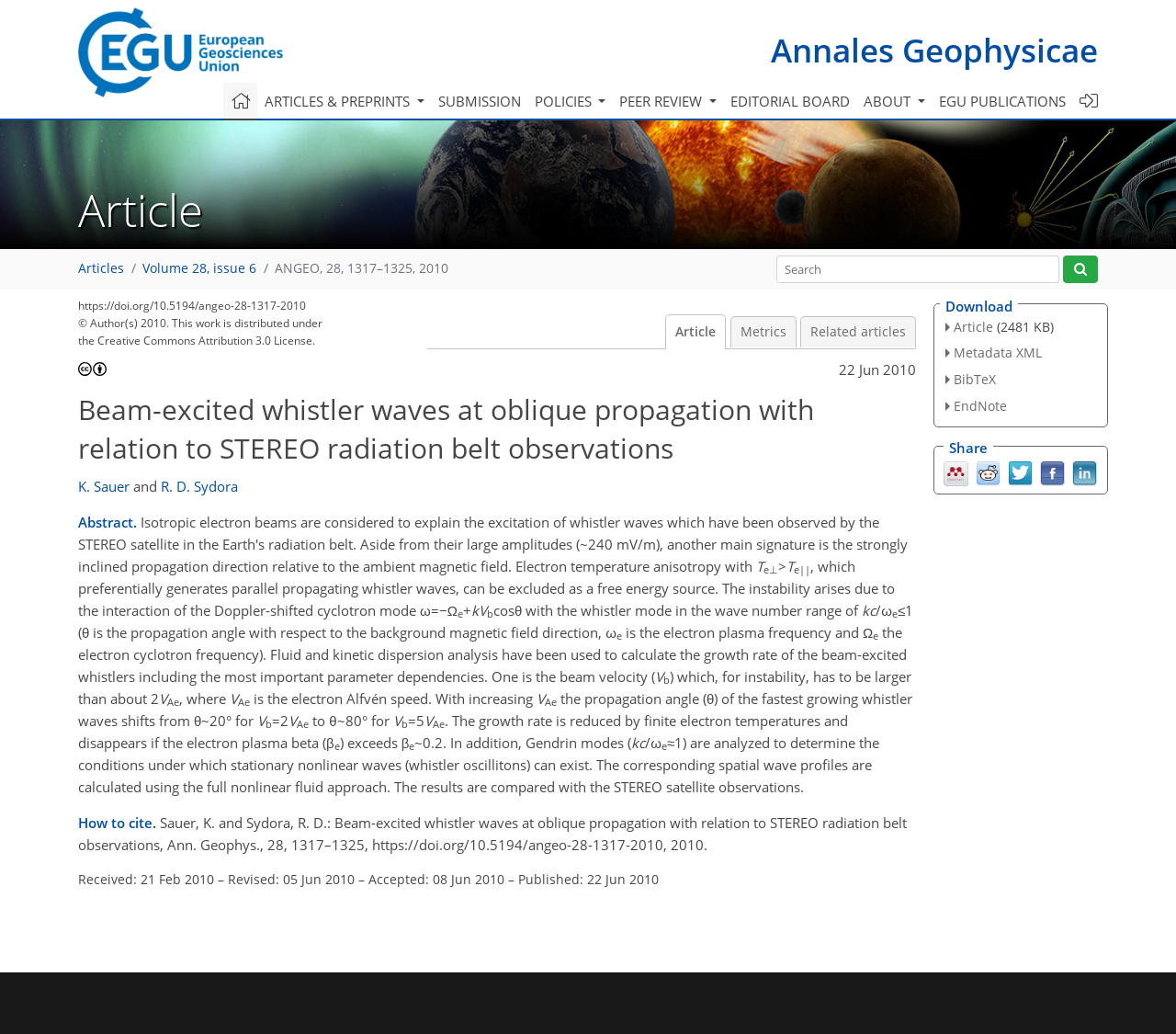Please respond to the question with a concise word or phrase:
Who are the authors of the article?

K. Sauer and R. D. Sydora